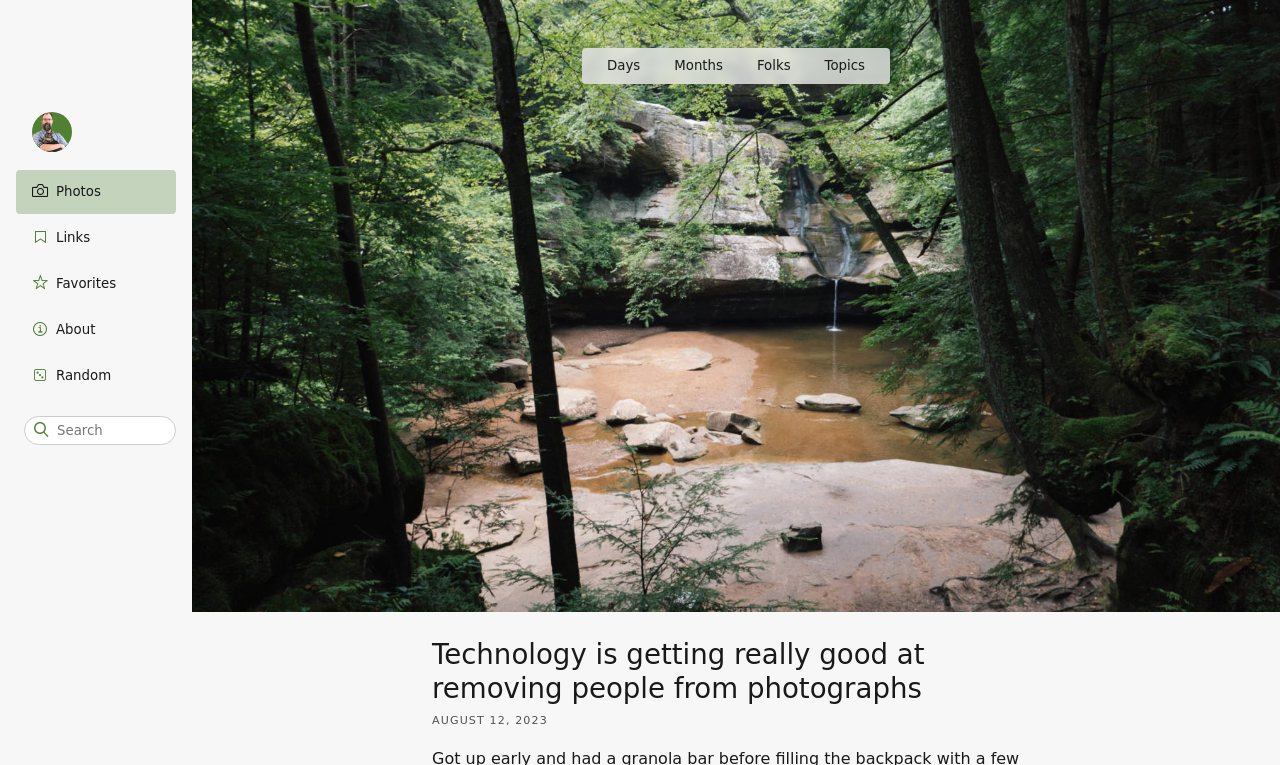Please locate the clickable area by providing the bounding box coordinates to follow this instruction: "Leave a reply to the article".

None